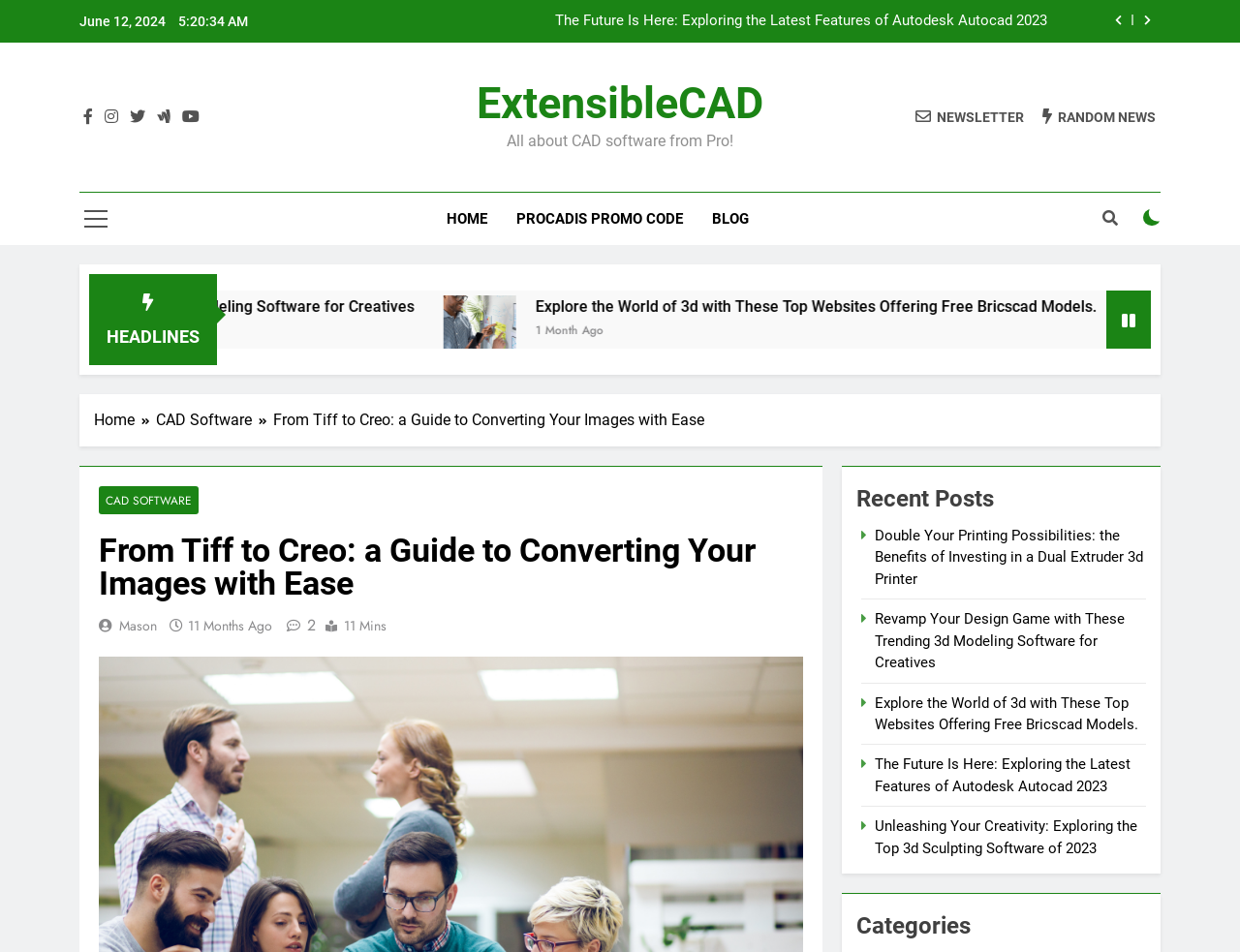How many links are there in the 'HEADLINES' section?
Give a detailed and exhaustive answer to the question.

I found the number of links by looking at the 'HEADLINES' section, where I saw two links: 'Explore the World of 3d with These Top Websites Offering Free Bricscad Models.' and 'The Future Is Here: Exploring the Latest Features of Autodesk Autocad 2023'.